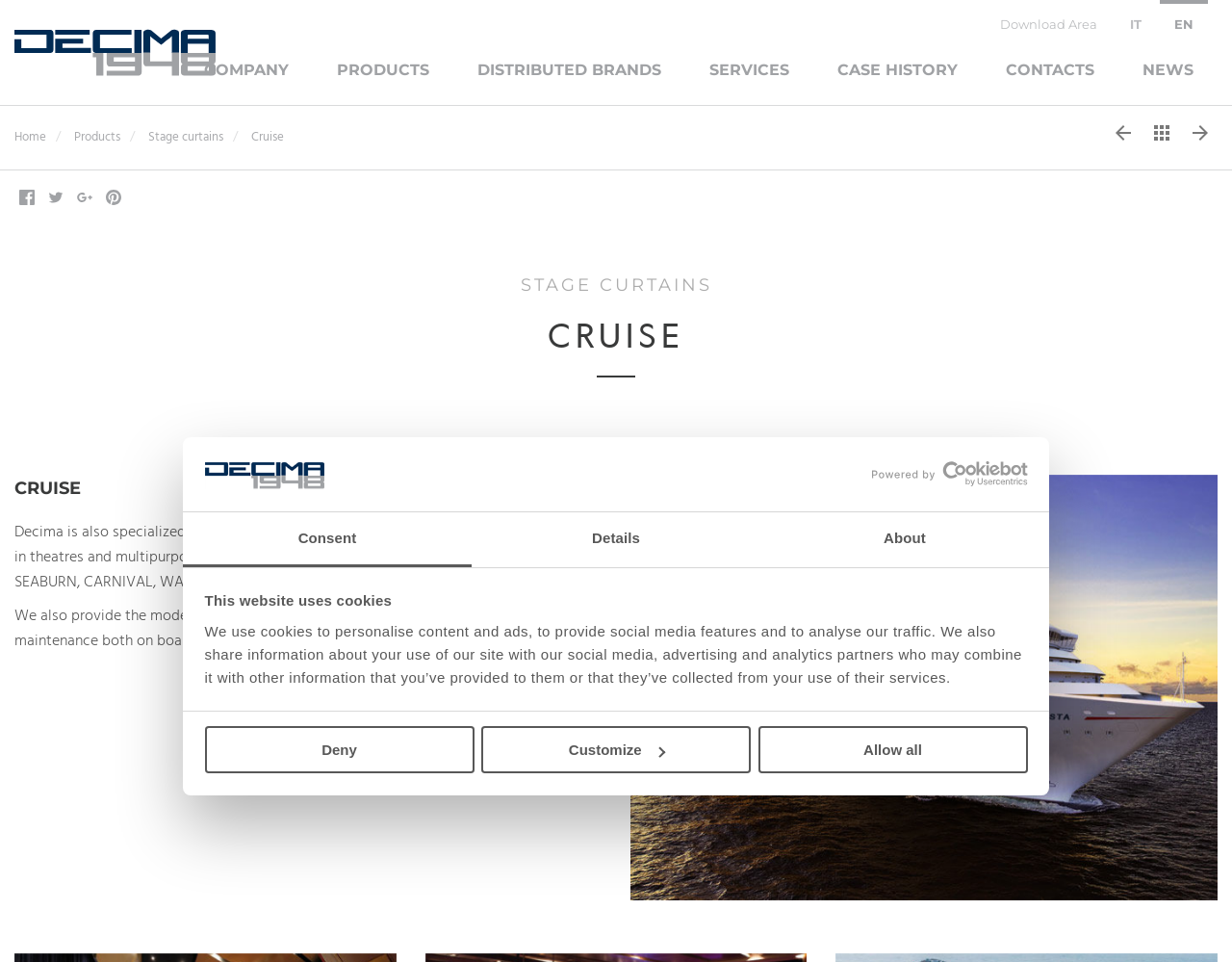Pinpoint the bounding box coordinates of the area that must be clicked to complete this instruction: "Click on the 'Contact Us' link".

None